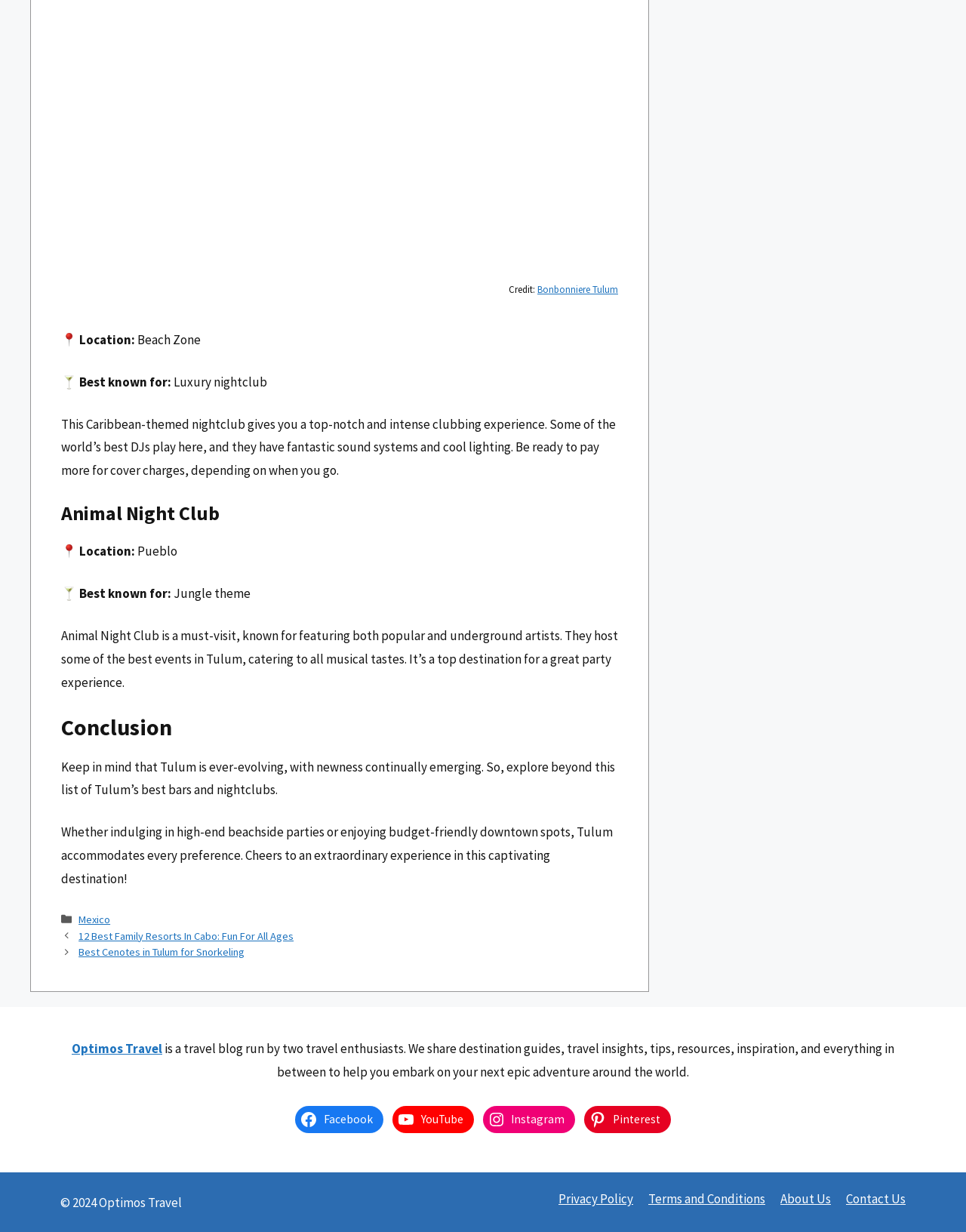Identify the bounding box coordinates for the region to click in order to carry out this instruction: "View 'Privacy Policy'". Provide the coordinates using four float numbers between 0 and 1, formatted as [left, top, right, bottom].

[0.578, 0.966, 0.655, 0.98]